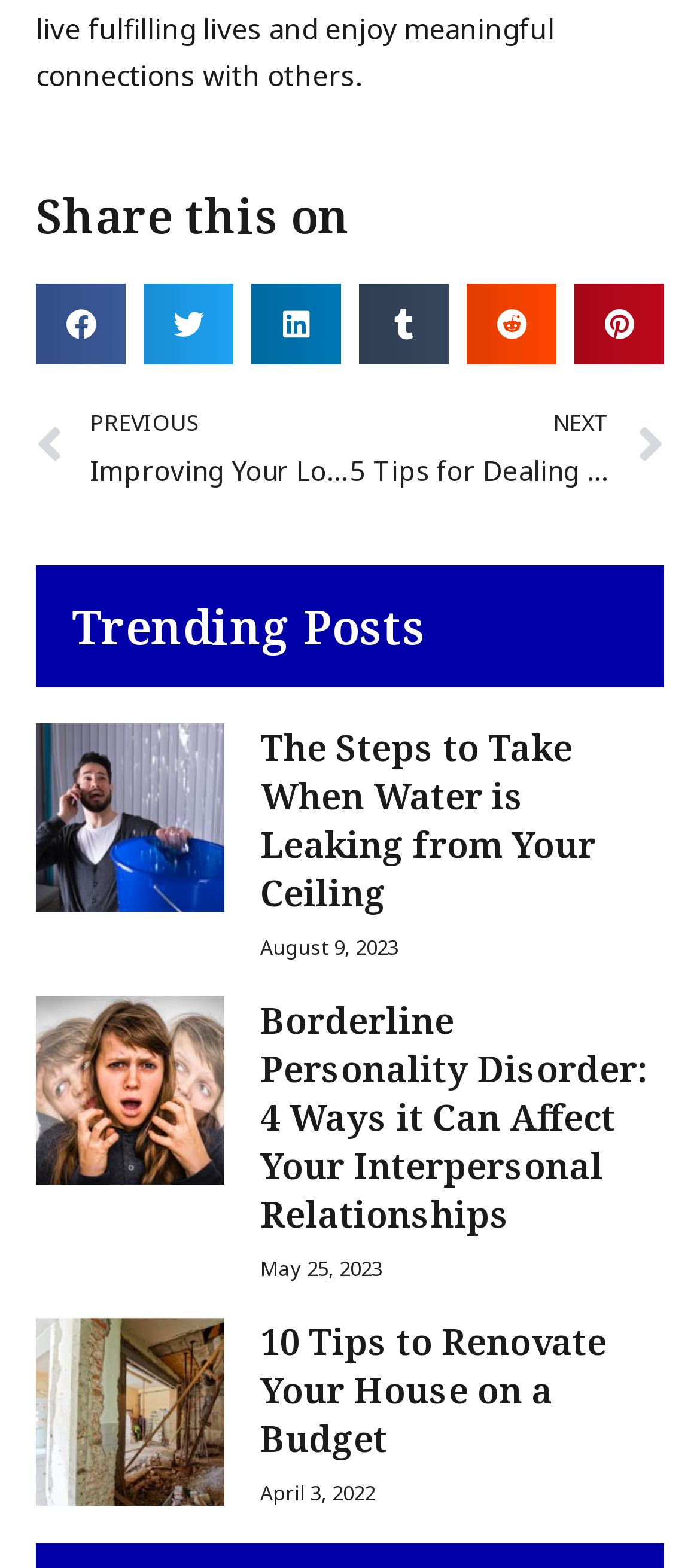How many trending posts are displayed?
Answer briefly with a single word or phrase based on the image.

3